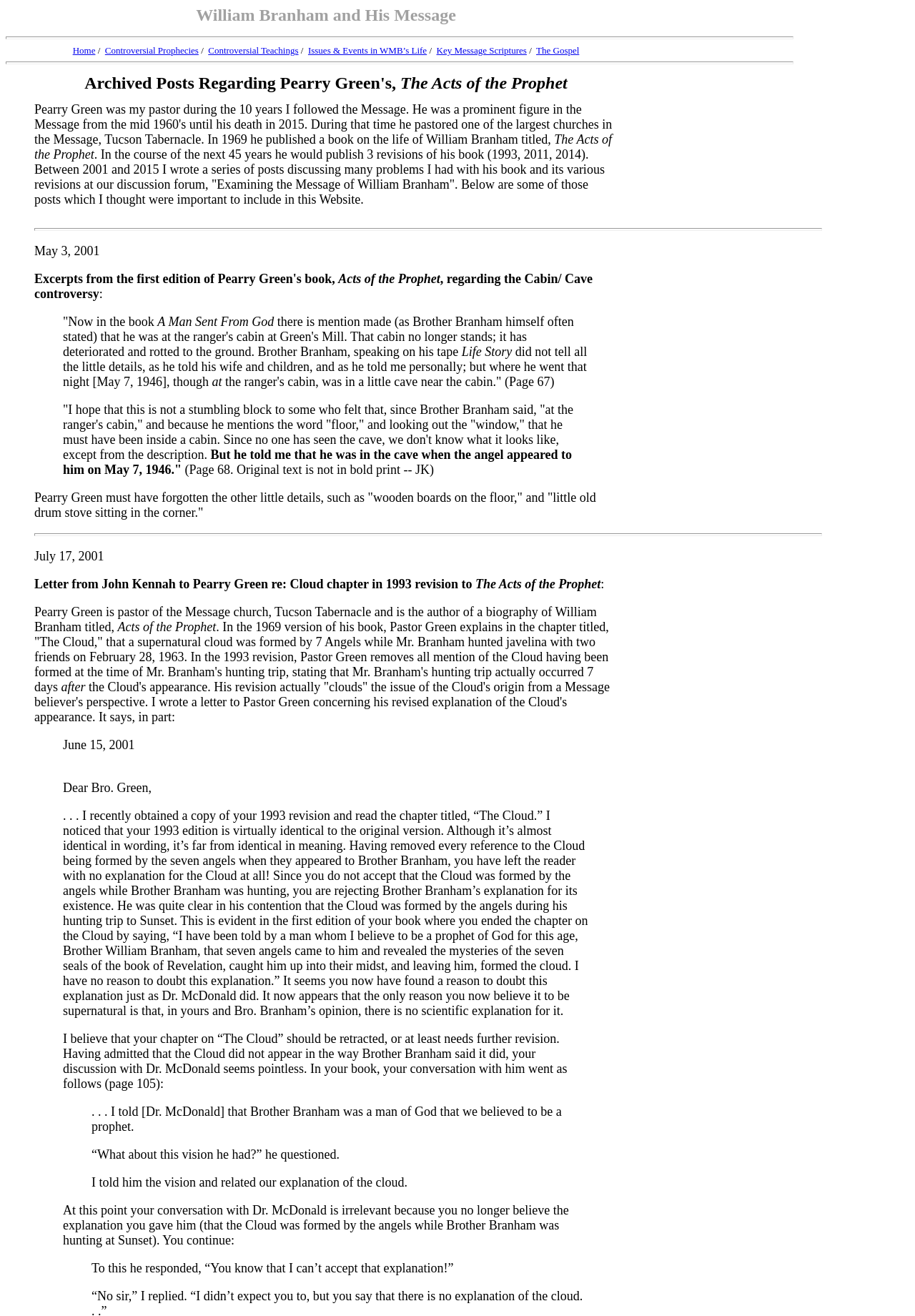Provide a brief response to the question using a single word or phrase: 
What is the date of the letter written by John Kennah to Pearry Green?

July 17, 2001